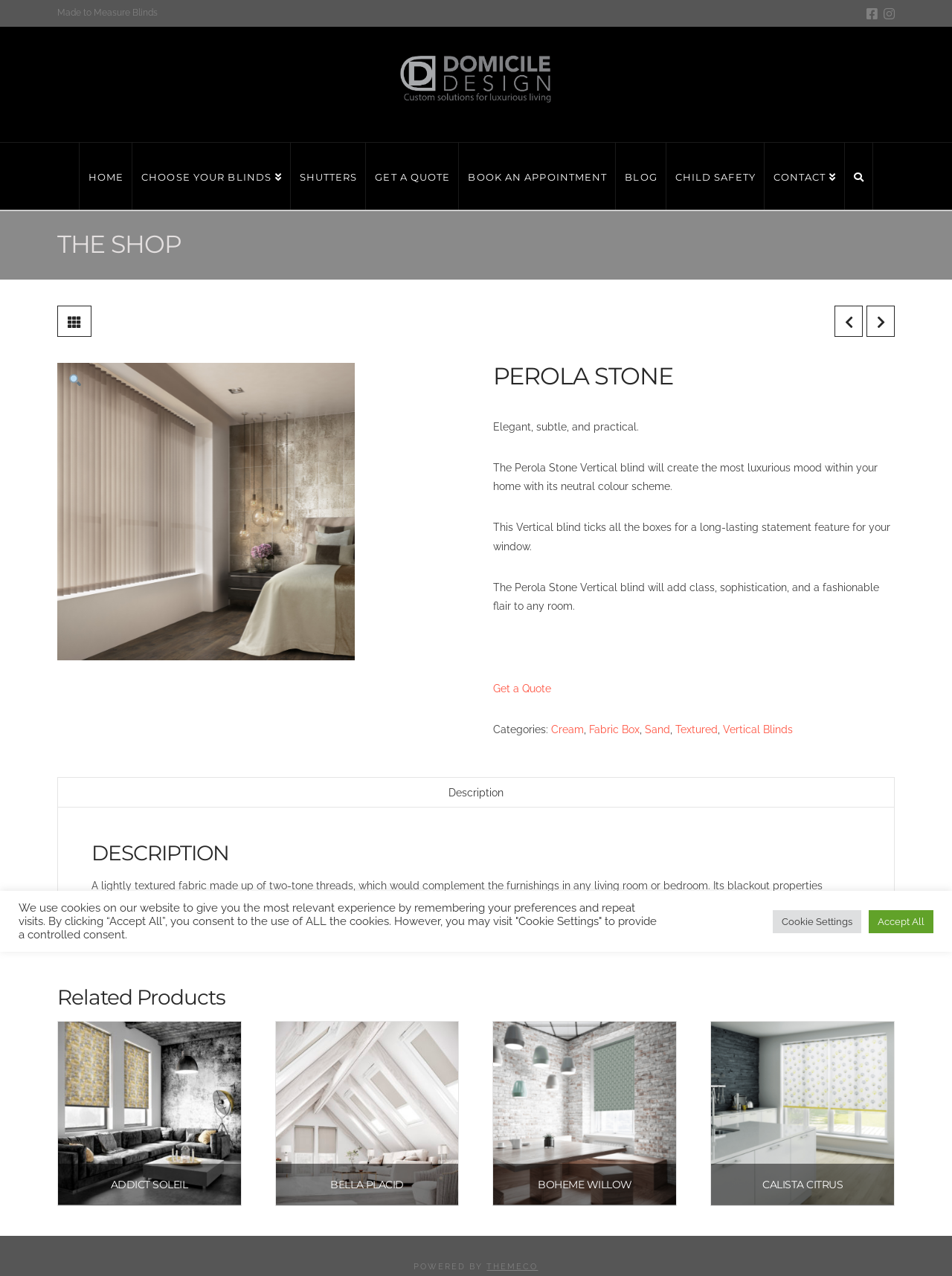Find the bounding box coordinates of the clickable element required to execute the following instruction: "Read more about Addict Soleil". Provide the coordinates as four float numbers between 0 and 1, i.e., [left, top, right, bottom].

[0.072, 0.953, 0.241, 0.973]